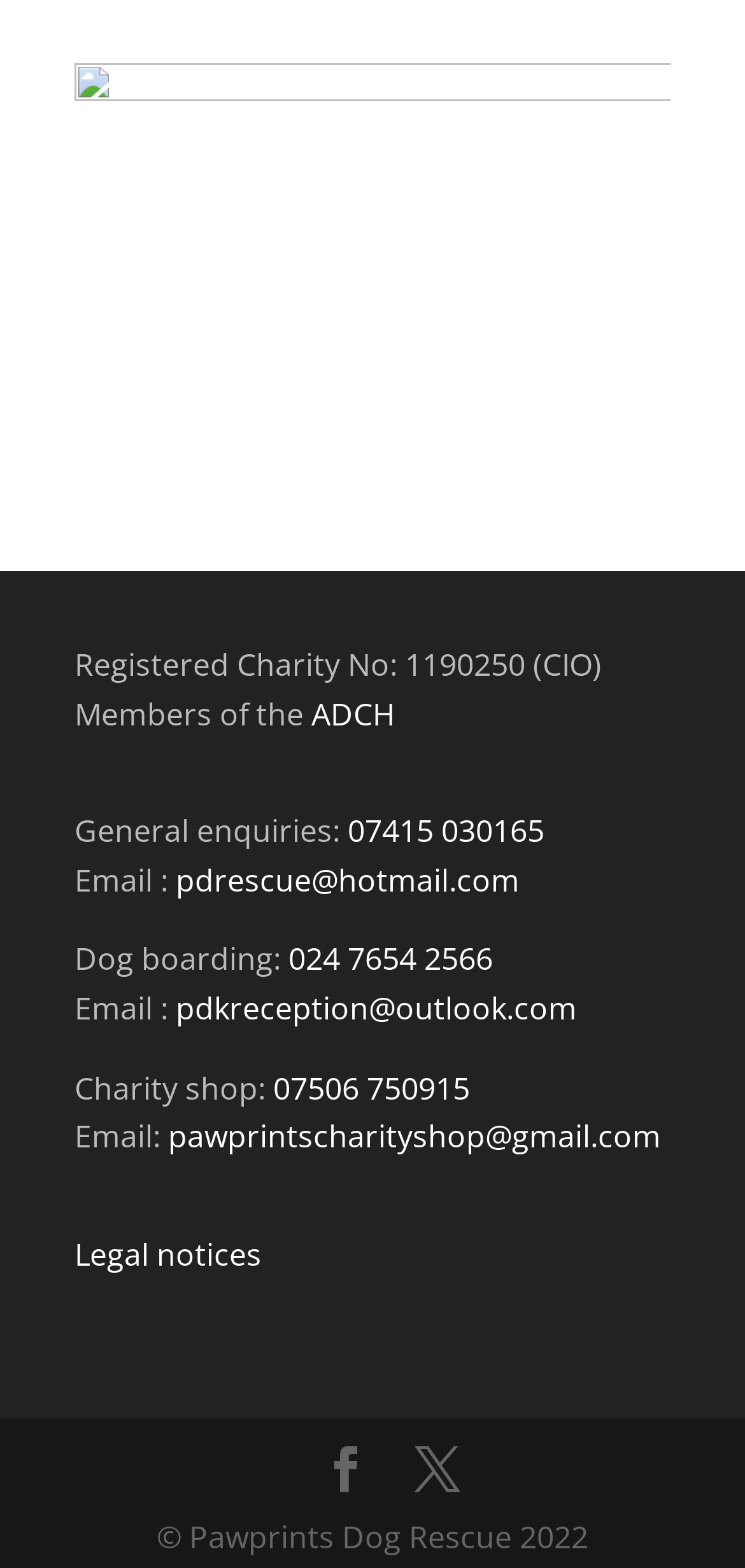Identify the bounding box coordinates for the UI element described as follows: Skid Steer. Use the format (top-left x, top-left y, bottom-right x, bottom-right y) and ensure all values are floating point numbers between 0 and 1.

None